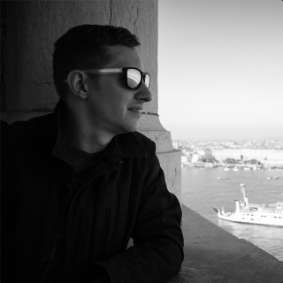Illustrate the image with a detailed caption.

The image titled "Photo About Me" features a young man gazing thoughtfully out of a window or balcony. He is wearing sunglasses and a dark jacket, which contrasts with the bright surroundings. In the background, you can see a scenic view of a body of water with boats, suggesting a coastal or riverside setting. The overall tone of the image is monochromatic, lending it a timeless quality. This portrait not only reflects his contemplative mood but also aligns with the narrative of someone who has a passion for creation, as indicated by the accompanying text that describes a journey from video game development to web design. The image complements this story of evolution and creativity, conveying a sense of adventure and ambition.